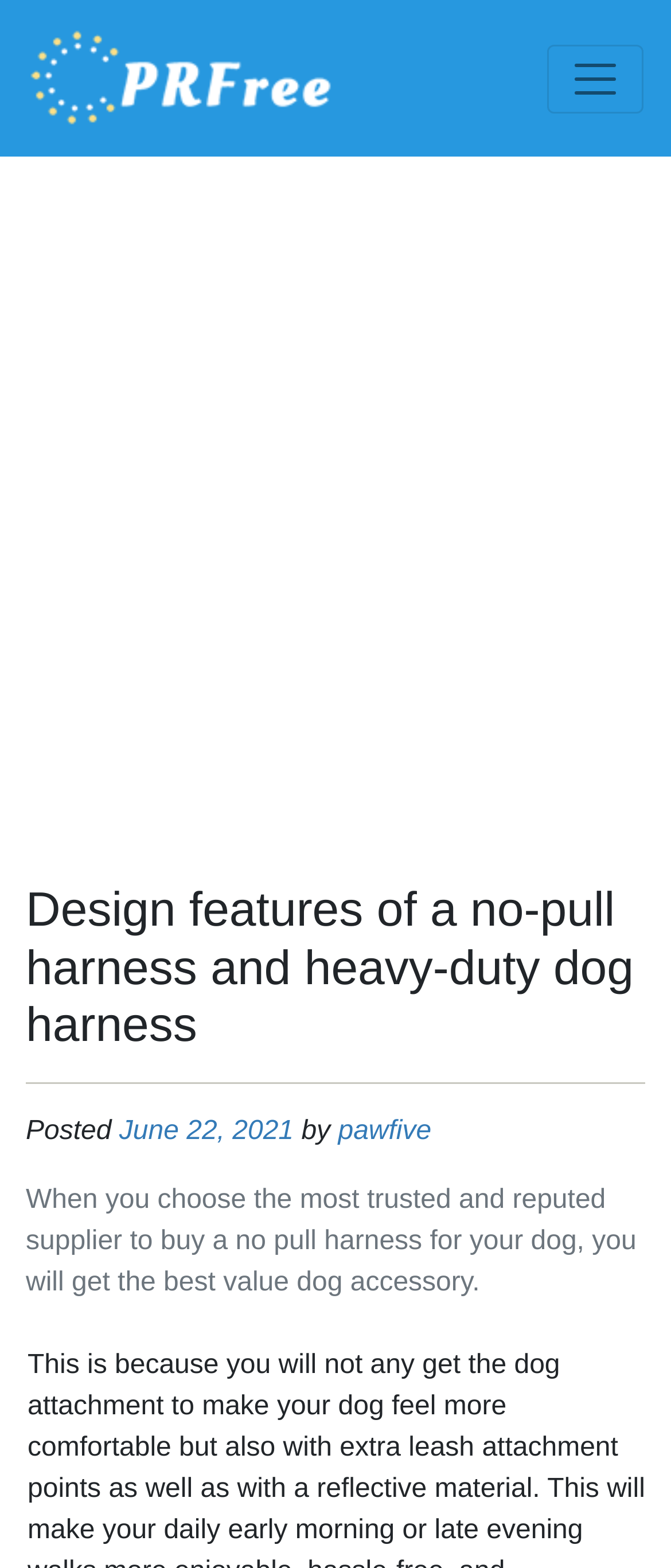Create a detailed summary of all the visual and textual information on the webpage.

The webpage appears to be an article or blog post about no-pull harnesses for dogs. At the top left of the page, there is a link to "PFRree". Next to it, on the top right, is a button to toggle navigation. Below these elements, there is a large advertisement iframe that spans the entire width of the page.

The main content of the page starts with a heading that reads "Design features of a no-pull harness and heavy-duty dog harness", which is centered near the top of the page. Below the heading, there is a horizontal separator line. 

The article's metadata is displayed below the separator, including the text "Posted" followed by the date "June 22, 2021", and the author "pawfive". 

The main article text begins below the metadata, with a paragraph that summarizes the benefits of choosing a trusted supplier for a no-pull harness, stating that it will provide the best value dog accessory. This text is followed by a small non-breaking space character.